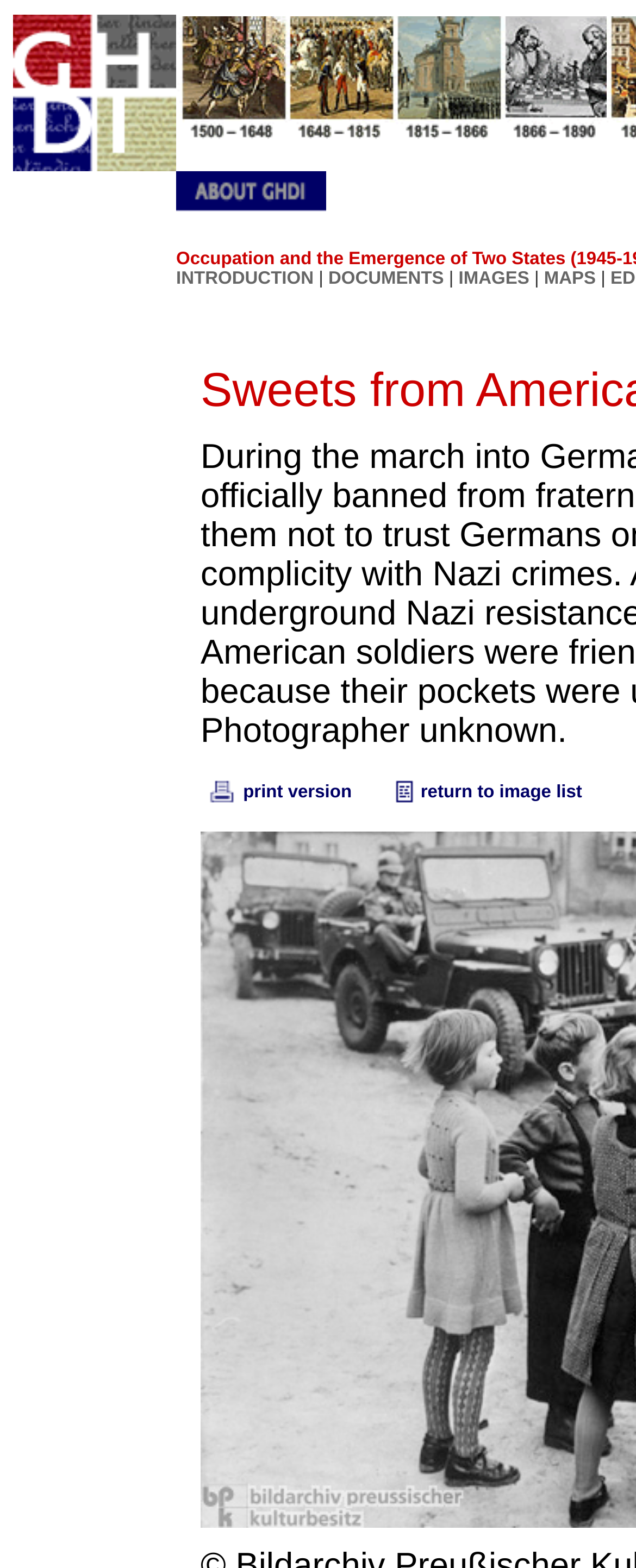Pinpoint the bounding box coordinates of the area that must be clicked to complete this instruction: "click GHDI logo".

[0.021, 0.009, 0.277, 0.109]